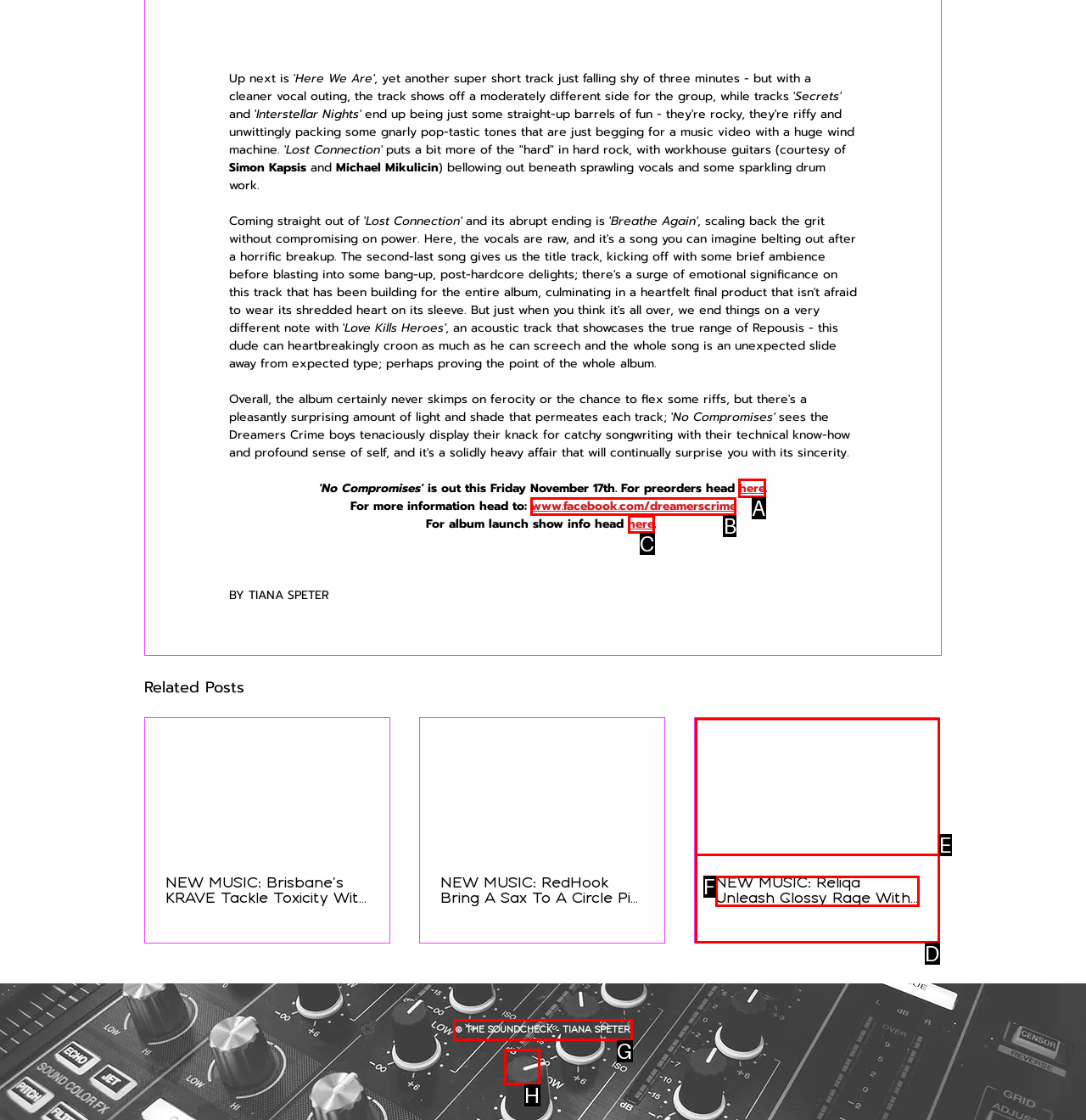Identify the appropriate lettered option to execute the following task: Click on the link to pre-order the album
Respond with the letter of the selected choice.

A